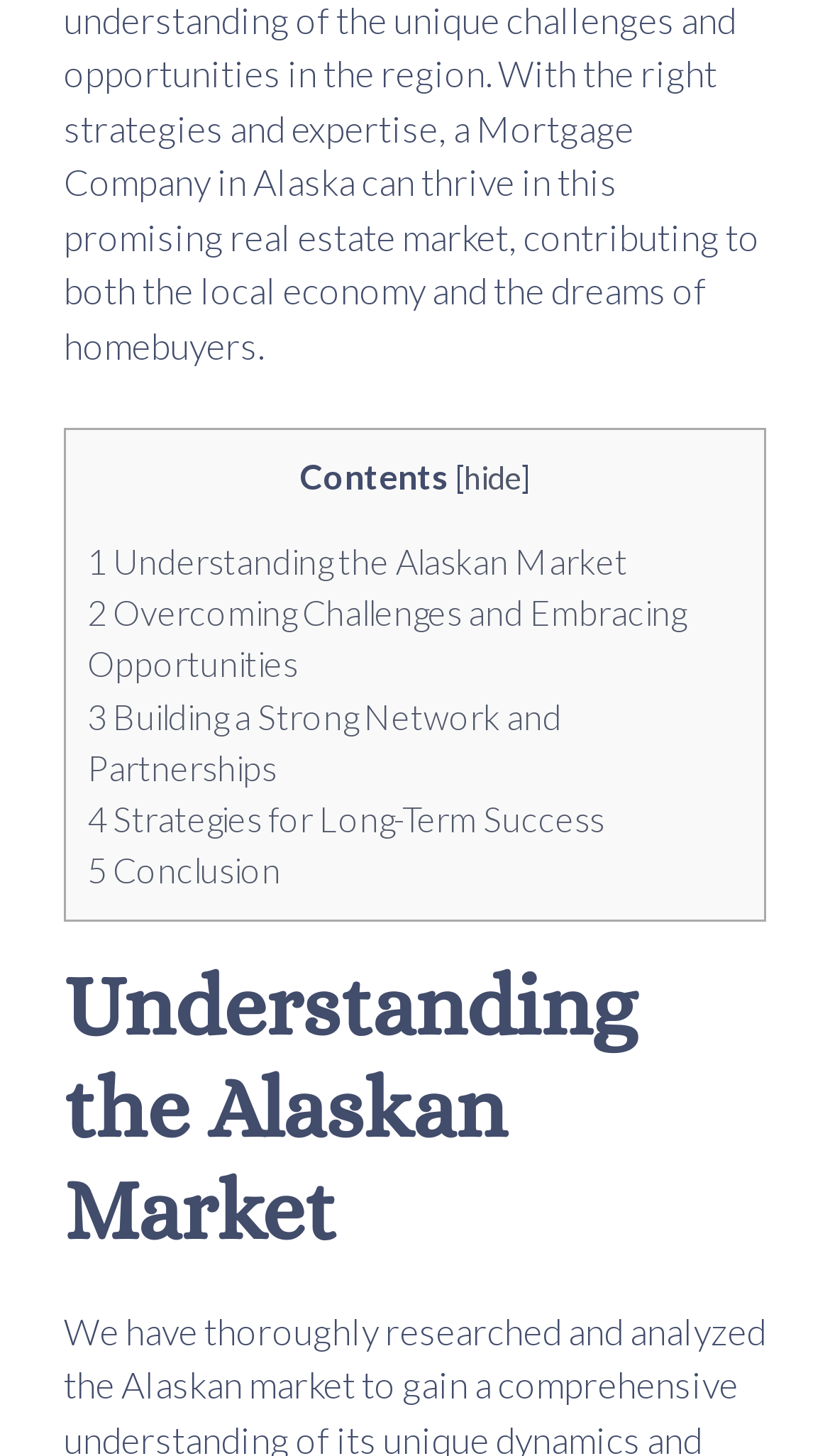Give a short answer to this question using one word or a phrase:
How many elements are there in the layout table?

7